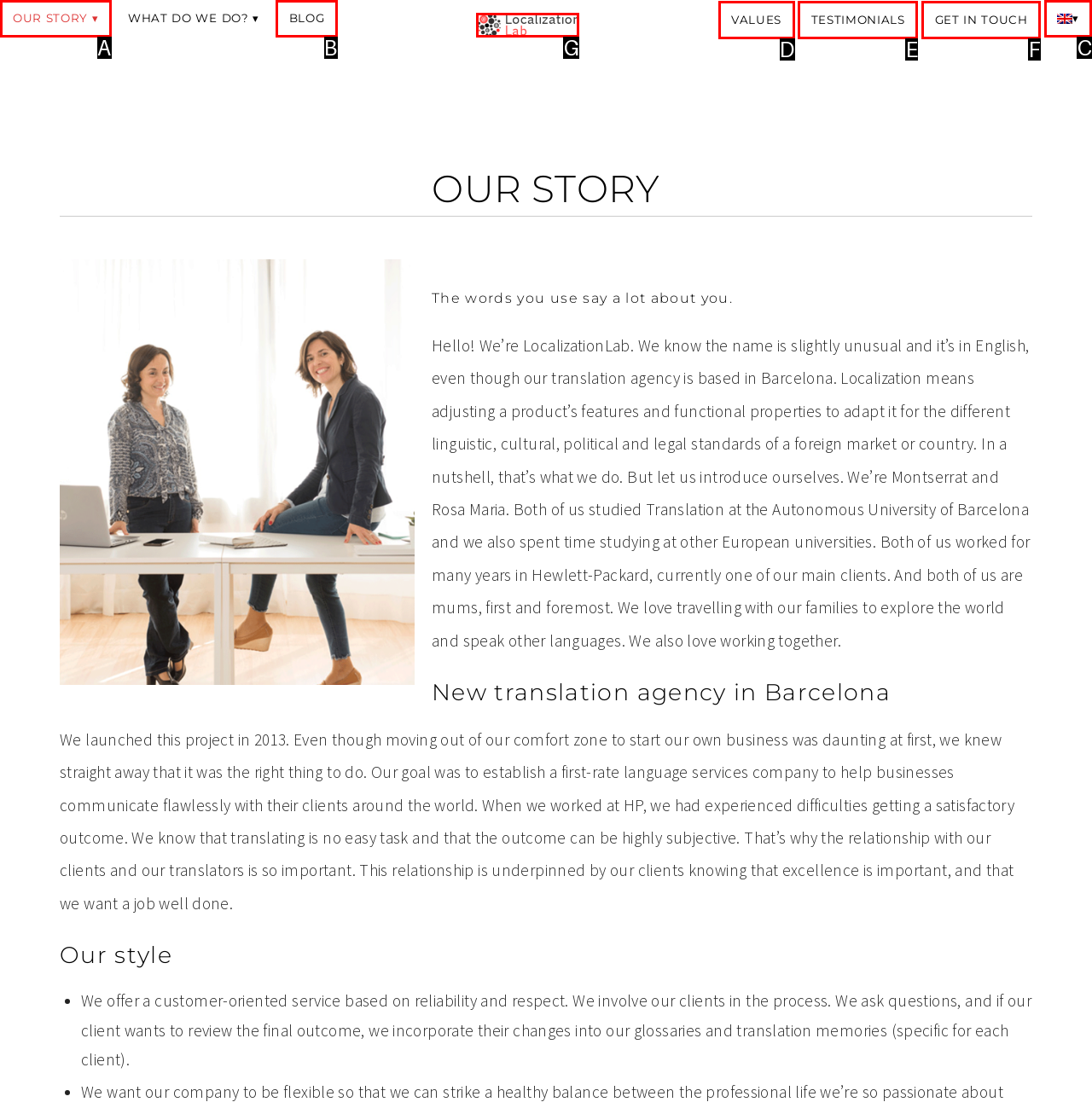Select the HTML element that best fits the description: alt="LocalizationLab" title="LocalizationLab"
Respond with the letter of the correct option from the choices given.

G